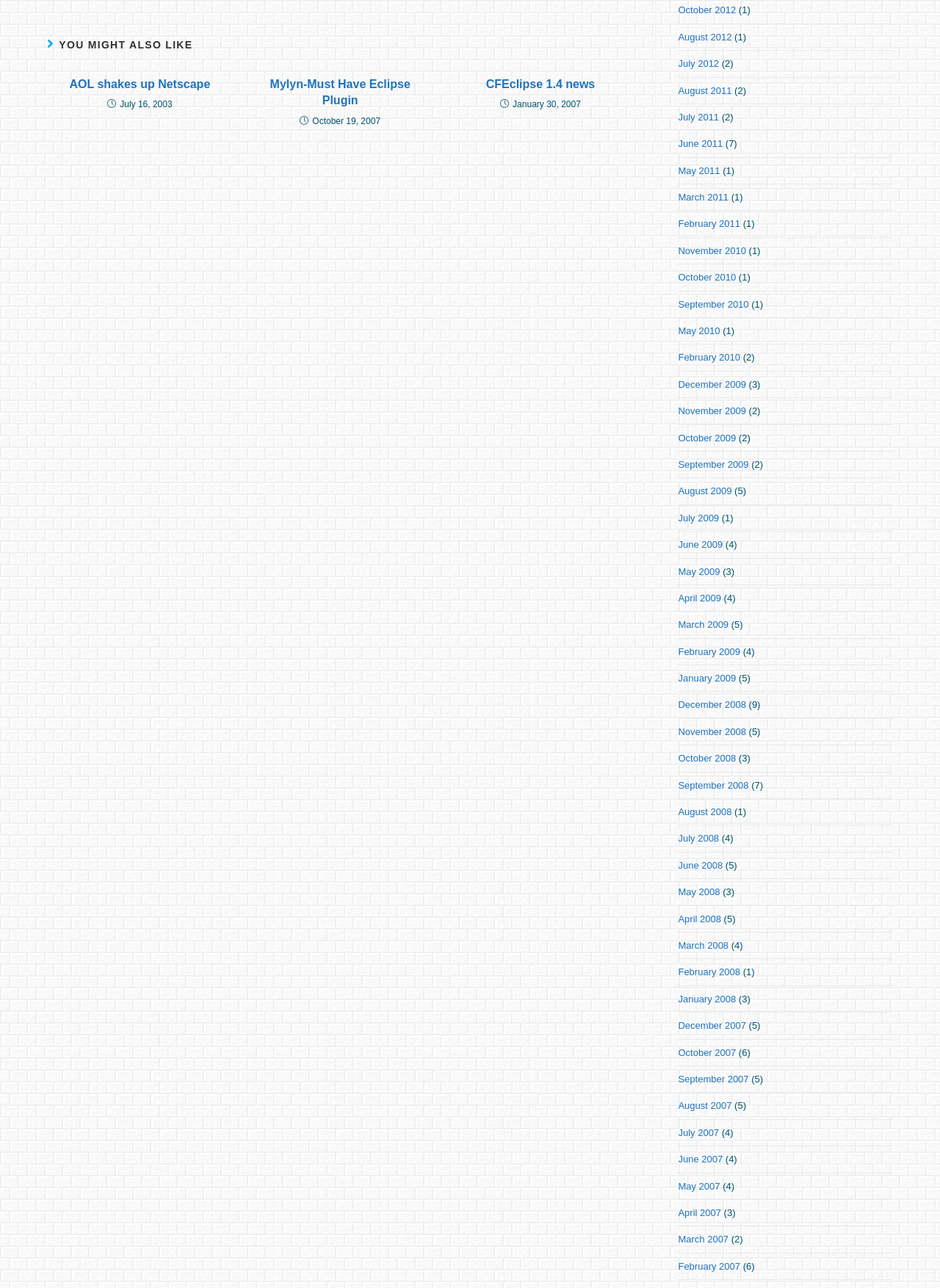Identify the bounding box for the UI element that is described as follows: "Members’ Calendar".

None